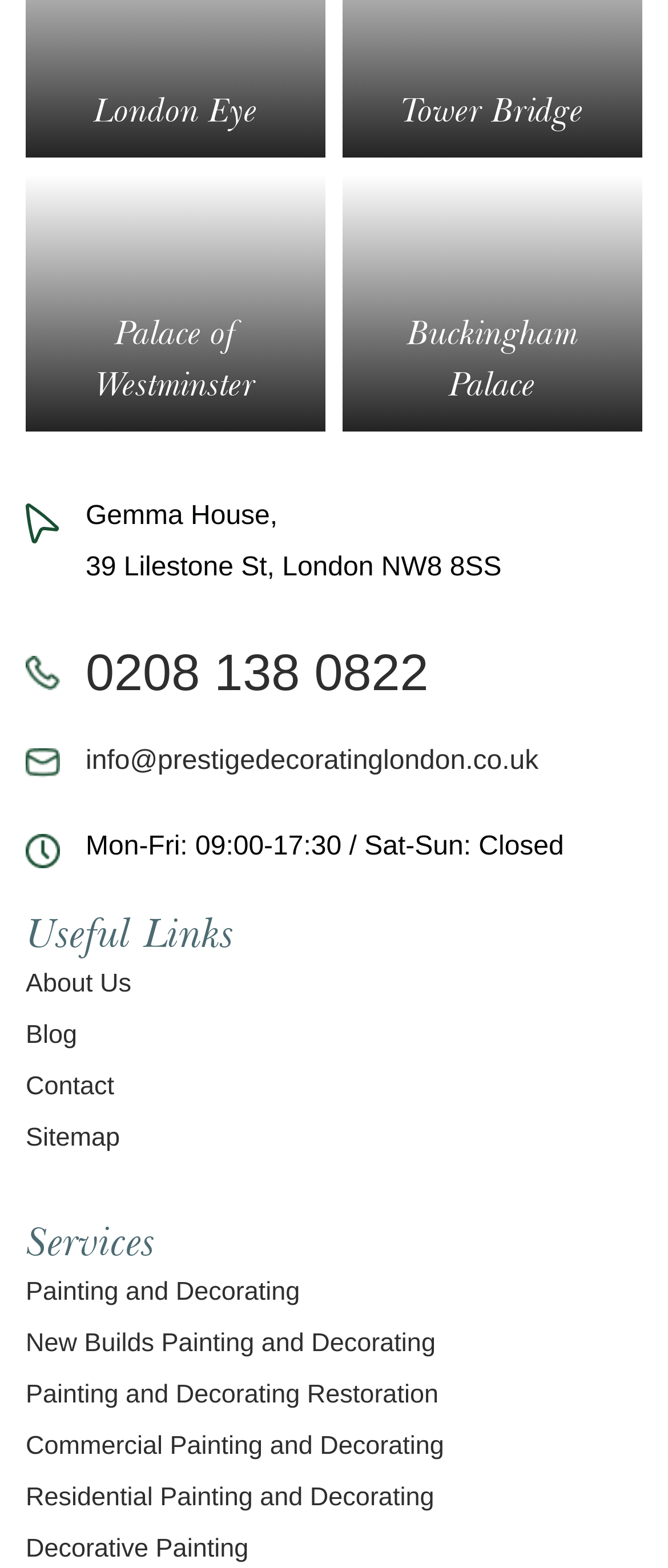Determine the bounding box coordinates of the section to be clicked to follow the instruction: "Visit the Palace of Westminster website". The coordinates should be given as four float numbers between 0 and 1, formatted as [left, top, right, bottom].

[0.038, 0.111, 0.487, 0.275]